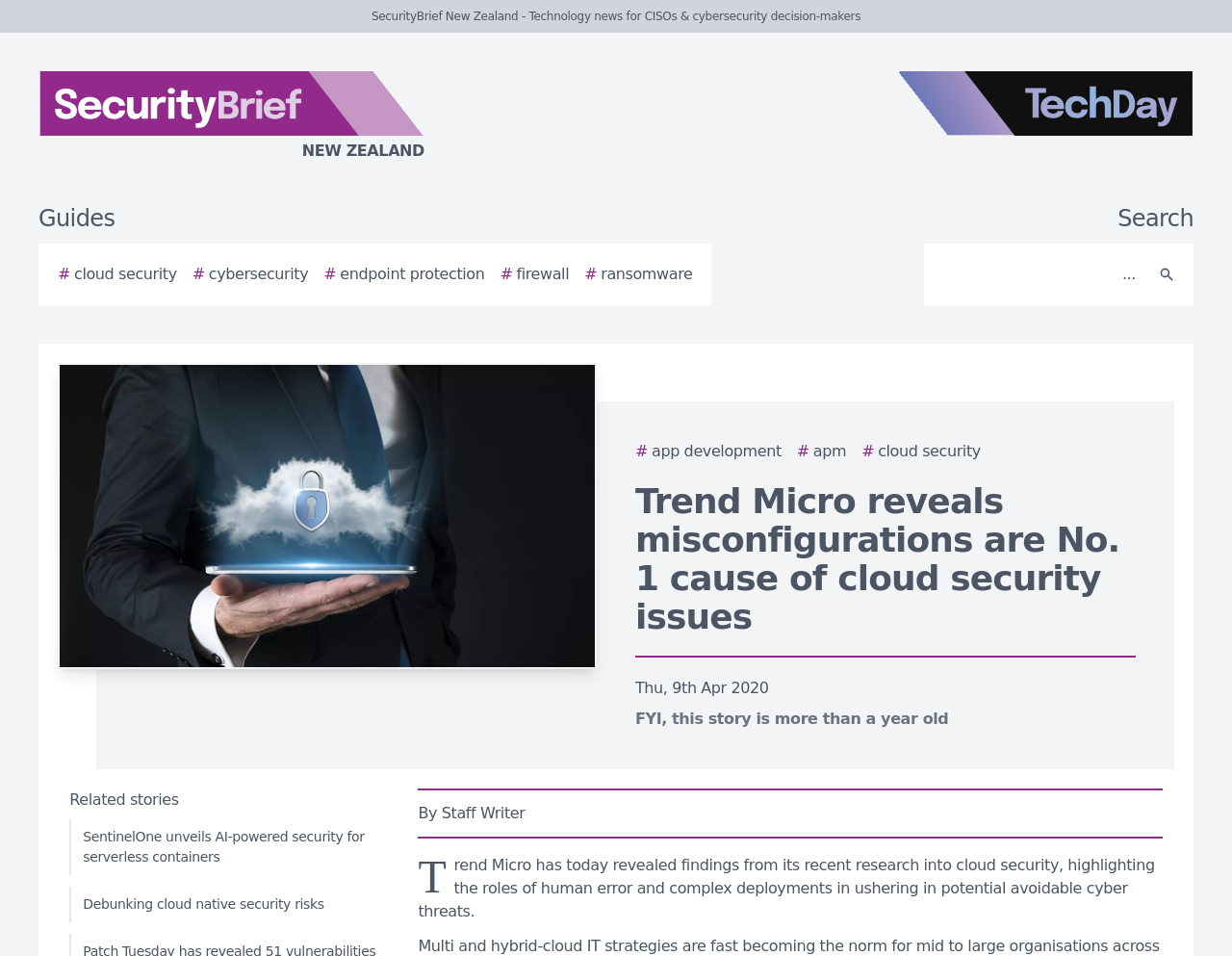What is the date of the article?
Provide a concise answer using a single word or phrase based on the image.

Thu, 9th Apr 2020